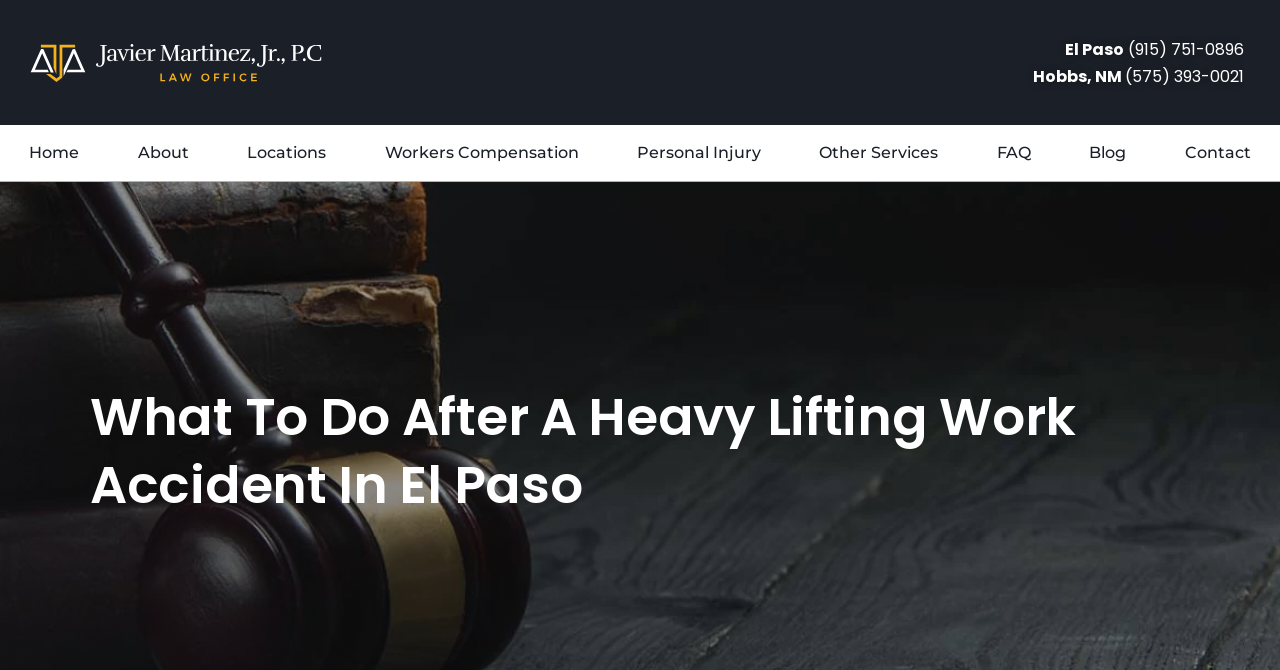Summarize the webpage with intricate details.

The webpage appears to be a law firm's website, specifically focused on work injuries related to heavy lifting. At the top left corner, there is a logo and a link to the law office, "Javier Martinez, Jr. PC. LAW OFFICE", accompanied by an image. 

On the top right side, there are two links to contact the law office, one for El Paso and another for Hobbs, NM, with their respective phone numbers. 

Below these links, there is a navigation menu with seven links: "Home", "About", "Locations", "Workers Compensation", "Personal Injury", "Other Services", "FAQ", "Blog", and "Contact", arranged horizontally from left to right.

The main content of the webpage is a title, "What To Do After A Heavy Lifting Work Accident In El Paso", which occupies a significant portion of the page, positioned roughly in the middle. 

The meta description suggests that the webpage is about learning from a work injury lawyer about injuries related to heavy lifting, which aligns with the content of the webpage.